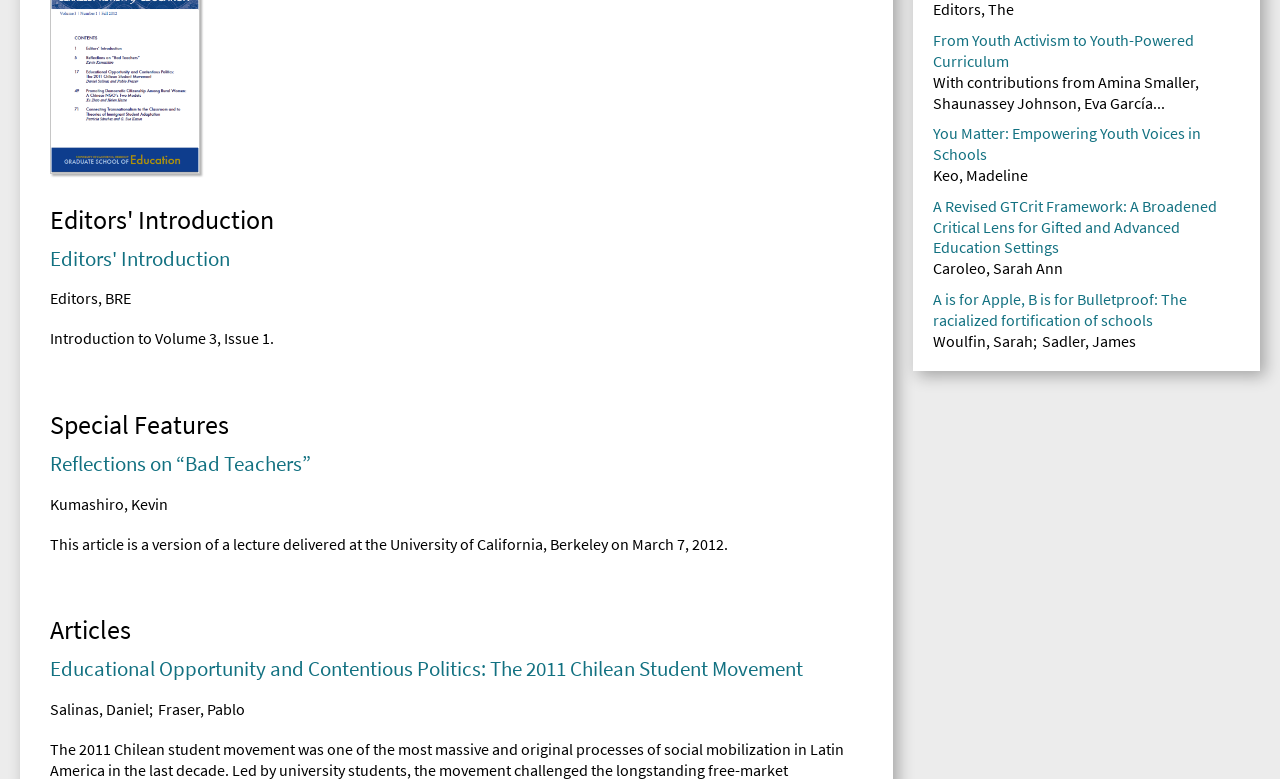Extract the bounding box for the UI element that matches this description: "Reflections on “Bad Teachers”".

[0.039, 0.579, 0.674, 0.612]